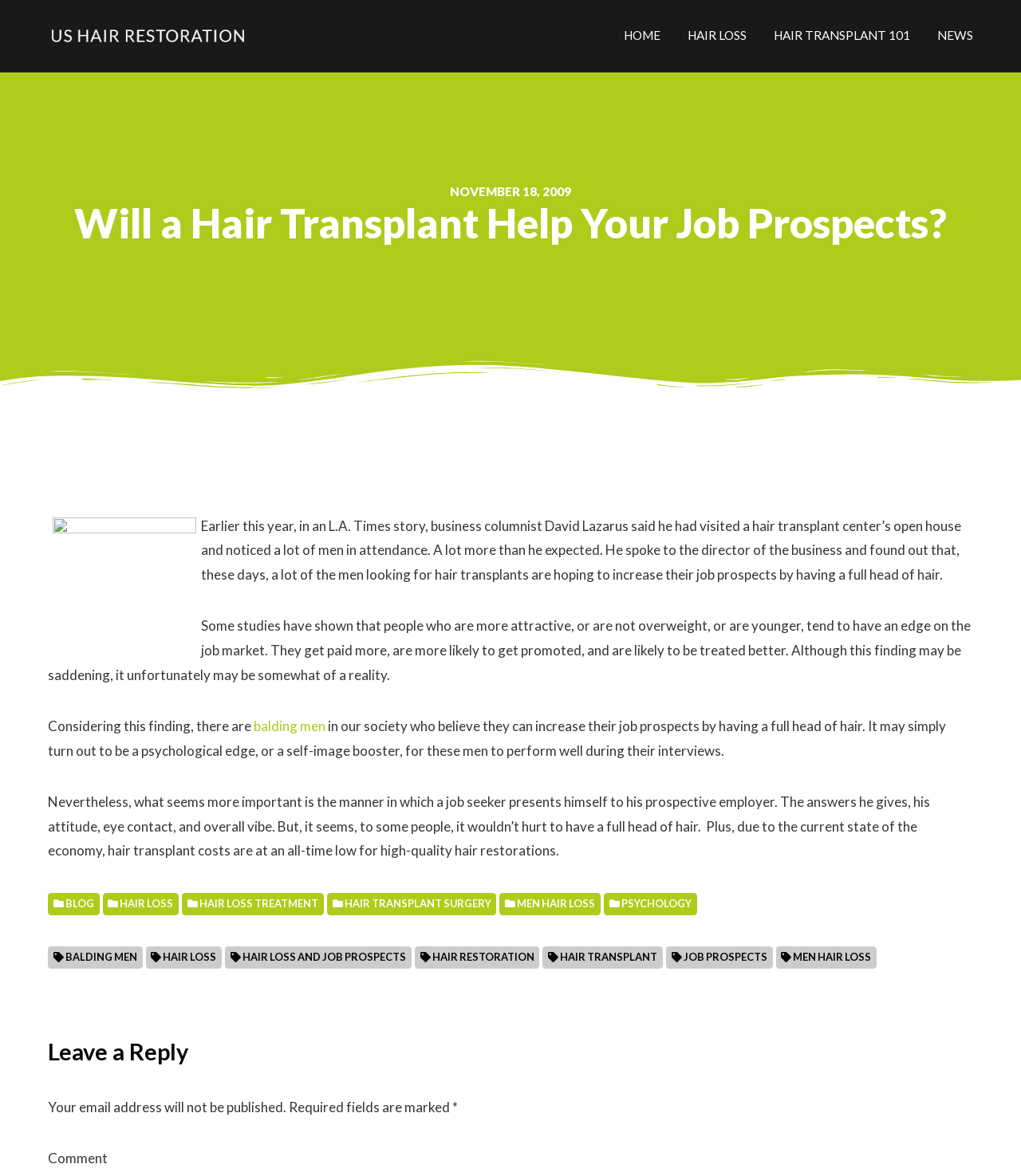Please determine and provide the text content of the webpage's heading.

Will a Hair Transplant Help Your Job Prospects?